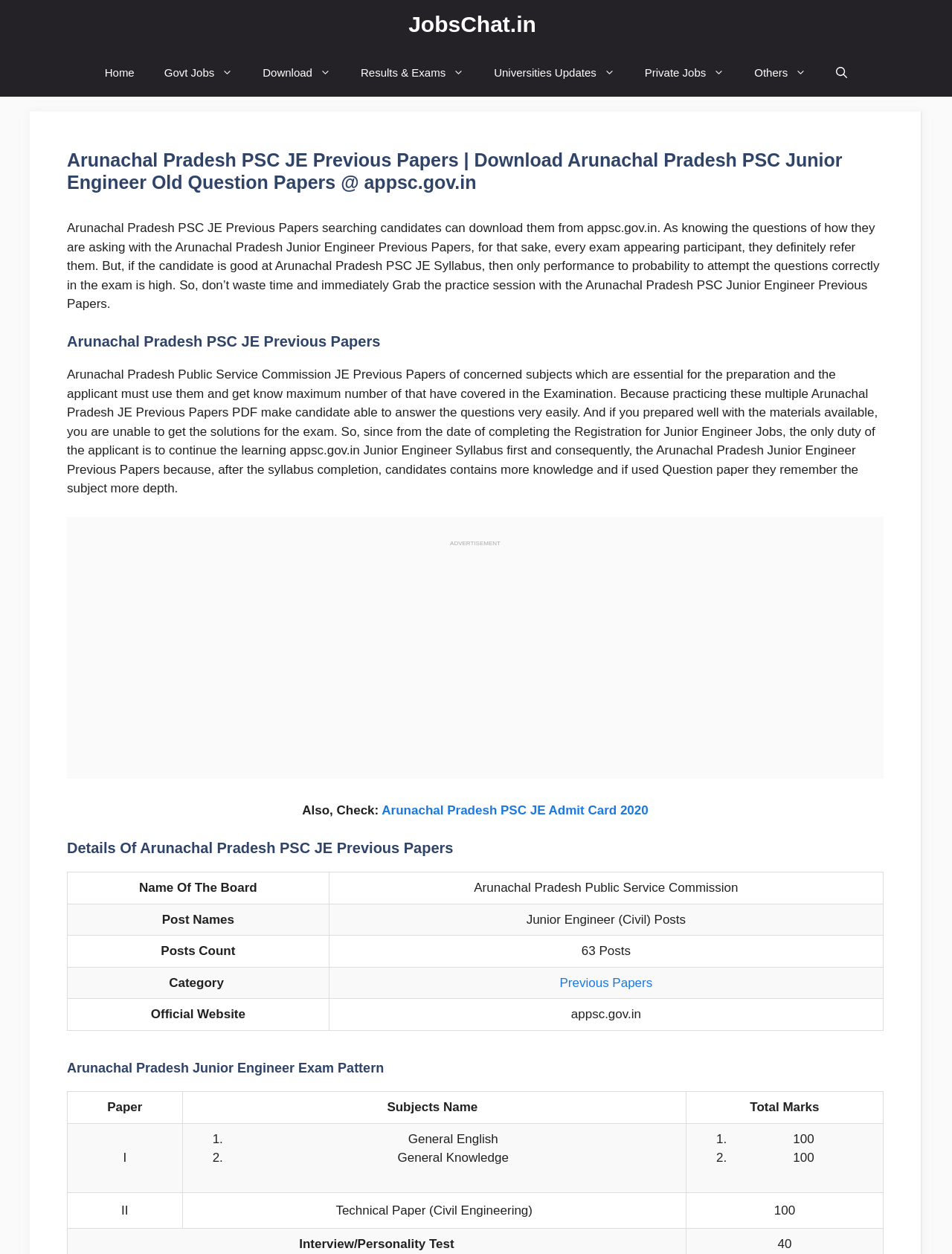Locate the bounding box coordinates of the element that should be clicked to execute the following instruction: "Click on the 'Home' link".

[0.094, 0.039, 0.157, 0.077]